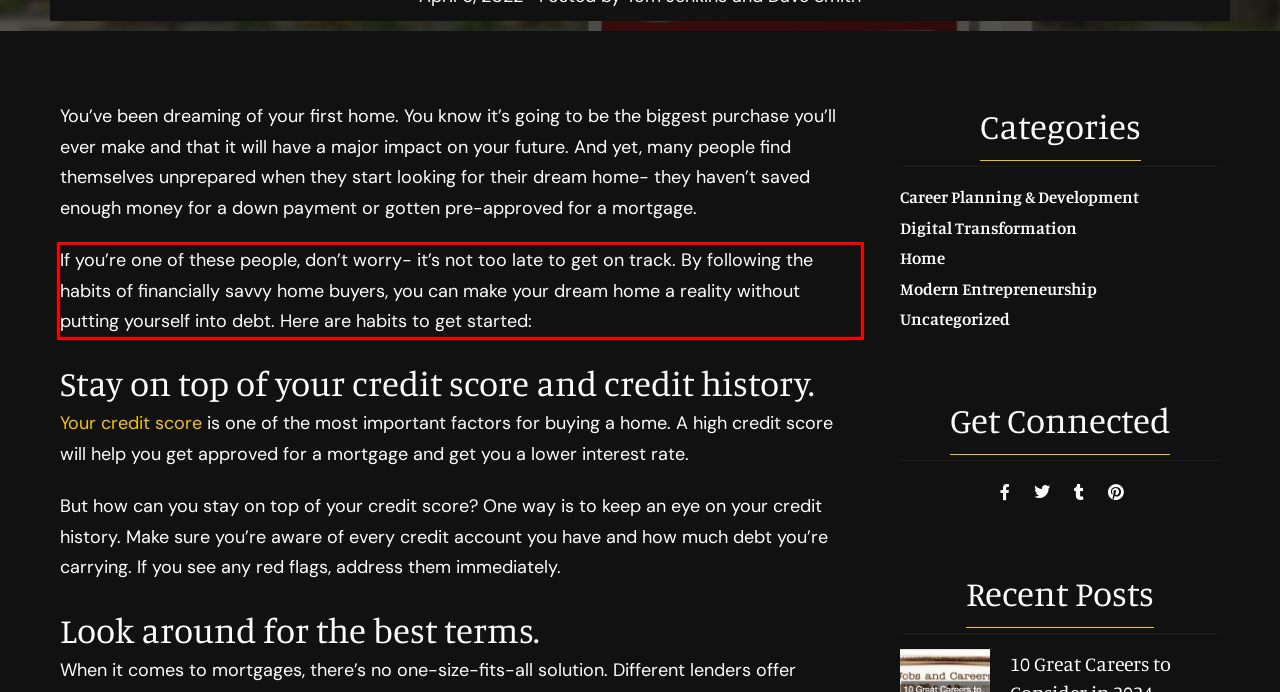Within the screenshot of the webpage, locate the red bounding box and use OCR to identify and provide the text content inside it.

If you’re one of these people, don’t worry- it’s not too late to get on track. By following the habits of financially savvy home buyers, you can make your dream home a reality without putting yourself into debt. Here are habits to get started: